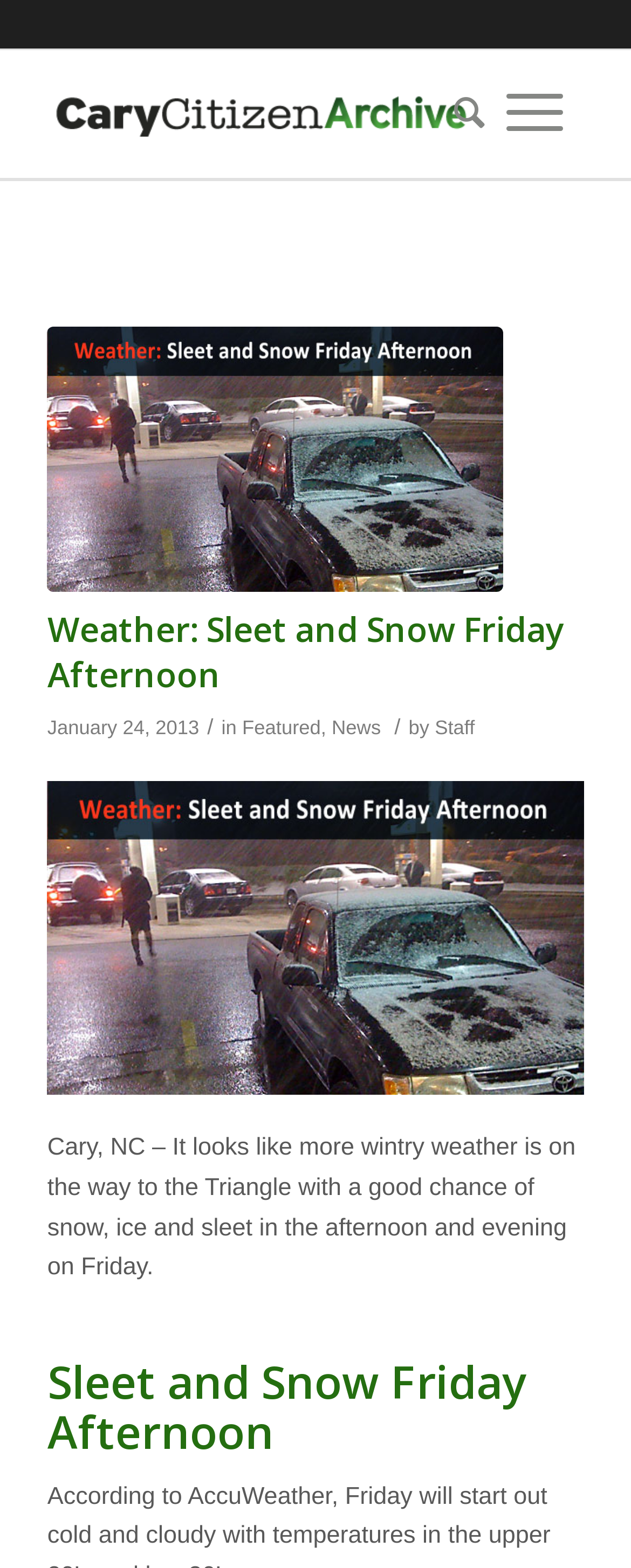Given the description "Search", determine the bounding box of the corresponding UI element.

[0.687, 0.031, 0.769, 0.113]